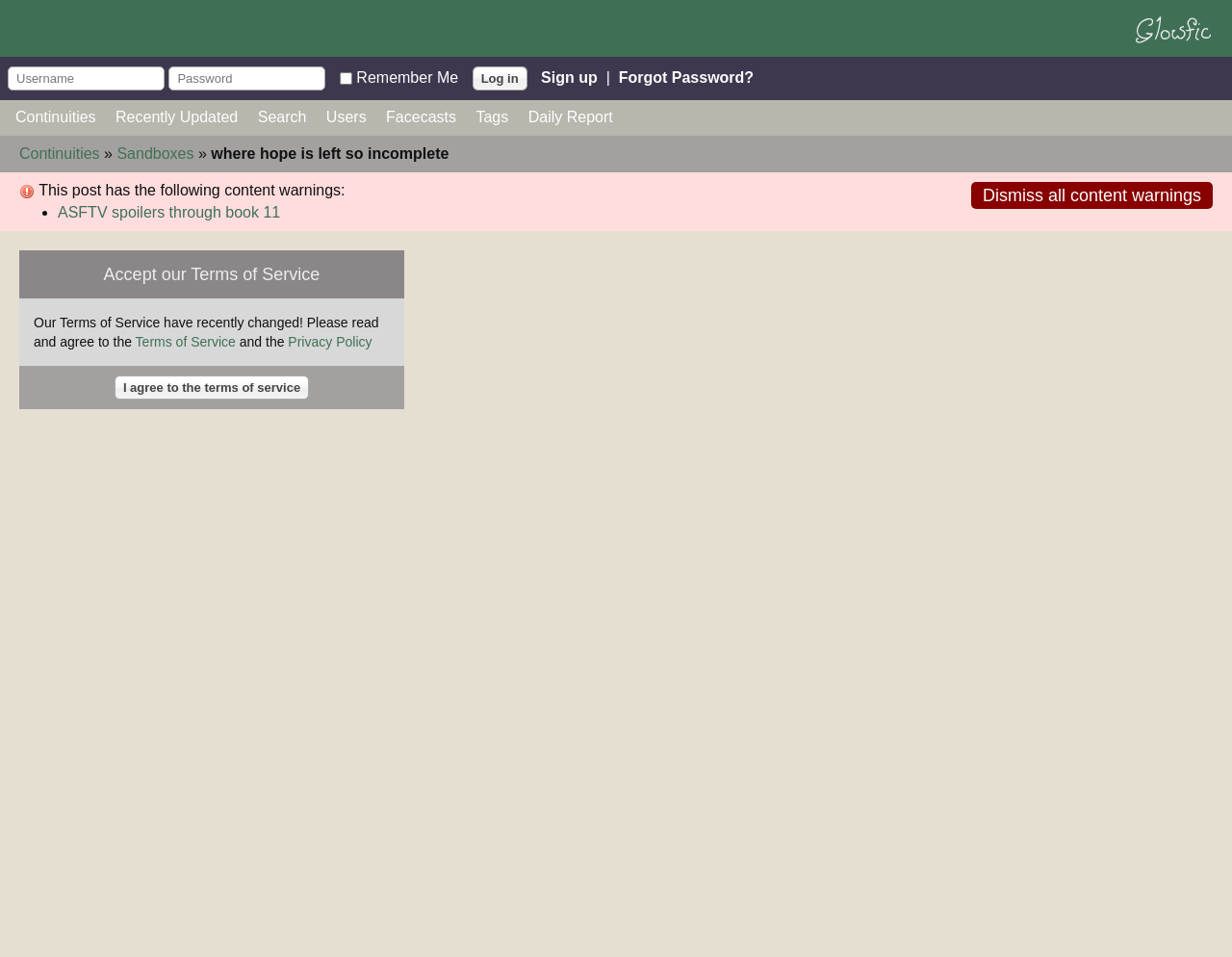Find the bounding box coordinates of the element's region that should be clicked in order to follow the given instruction: "go to continuities". The coordinates should consist of four float numbers between 0 and 1, i.e., [left, top, right, bottom].

[0.012, 0.114, 0.078, 0.131]